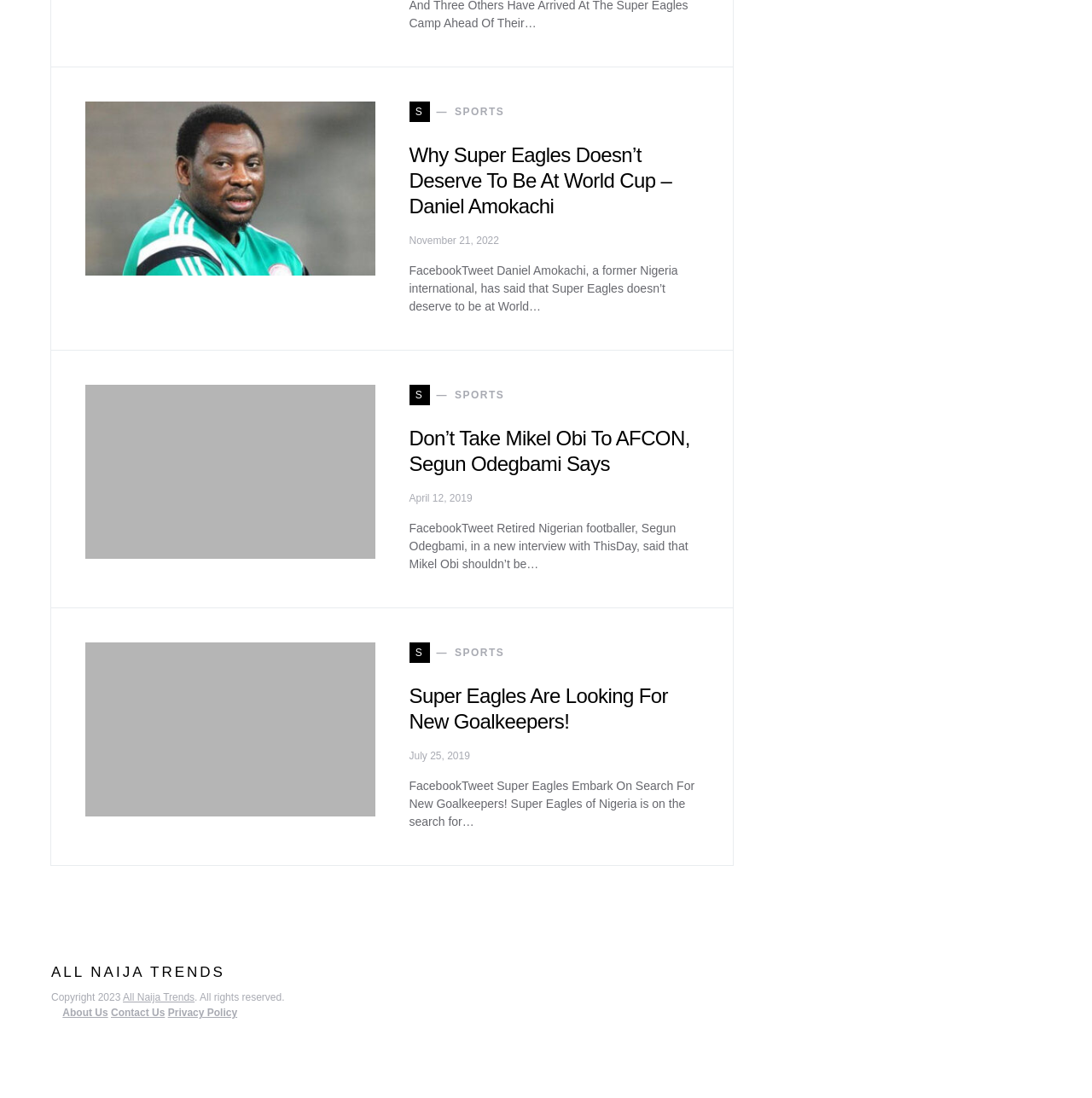Determine the bounding box coordinates of the UI element described below. Use the format (top-left x, top-left y, bottom-right x, bottom-right y) with floating point numbers between 0 and 1: SSports

[0.375, 0.585, 0.462, 0.604]